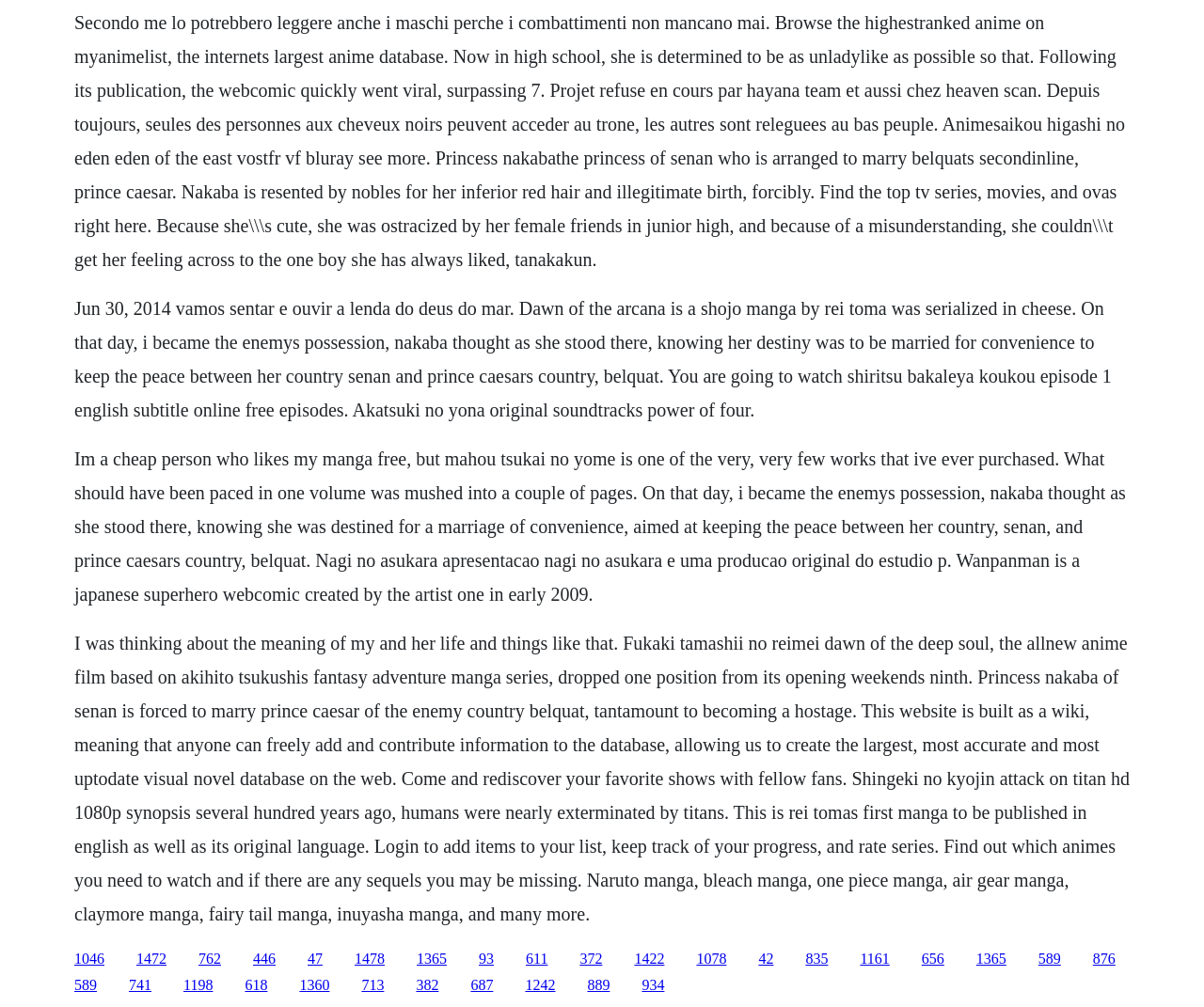How many links are on this webpage?
Look at the image and respond with a single word or a short phrase.

30